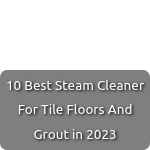What is the topic of the article or list?
Look at the screenshot and give a one-word or phrase answer.

Steam cleaners for tile floors and grout